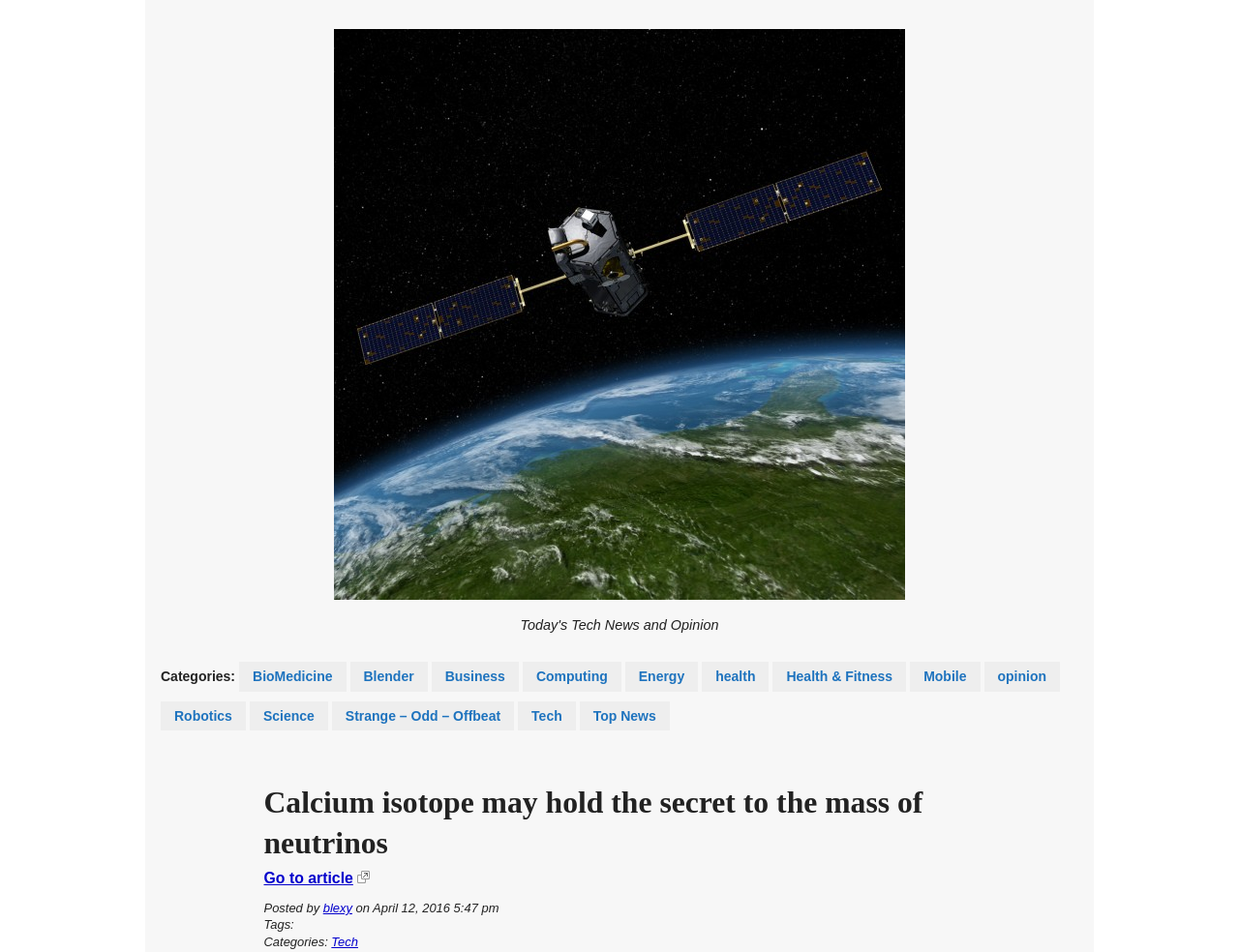What is the purpose of the 'Go to article' link?
From the image, provide a succinct answer in one word or a short phrase.

To read the full article